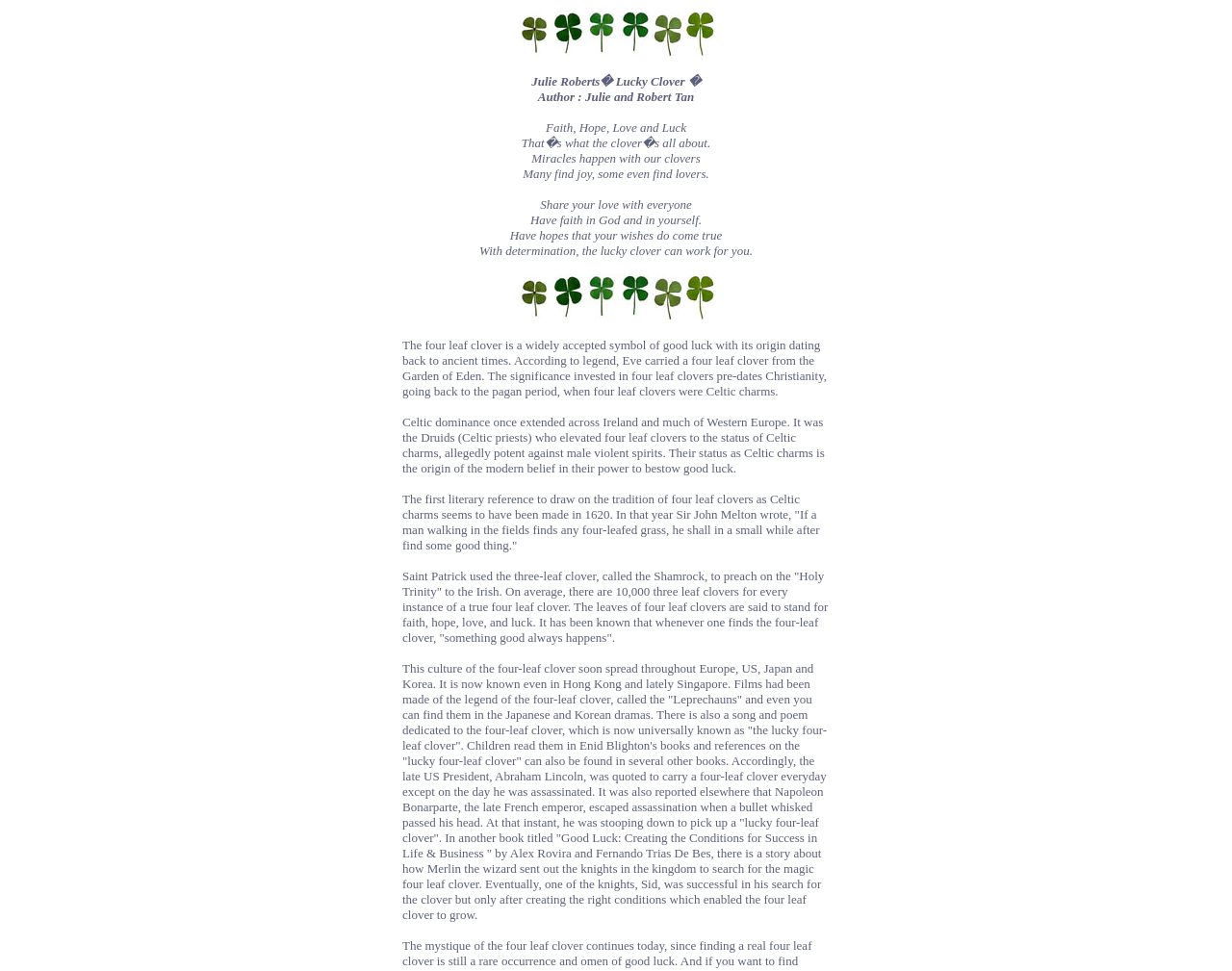What is the significance of the four-leaf clover? Look at the image and give a one-word or short phrase answer.

Good luck